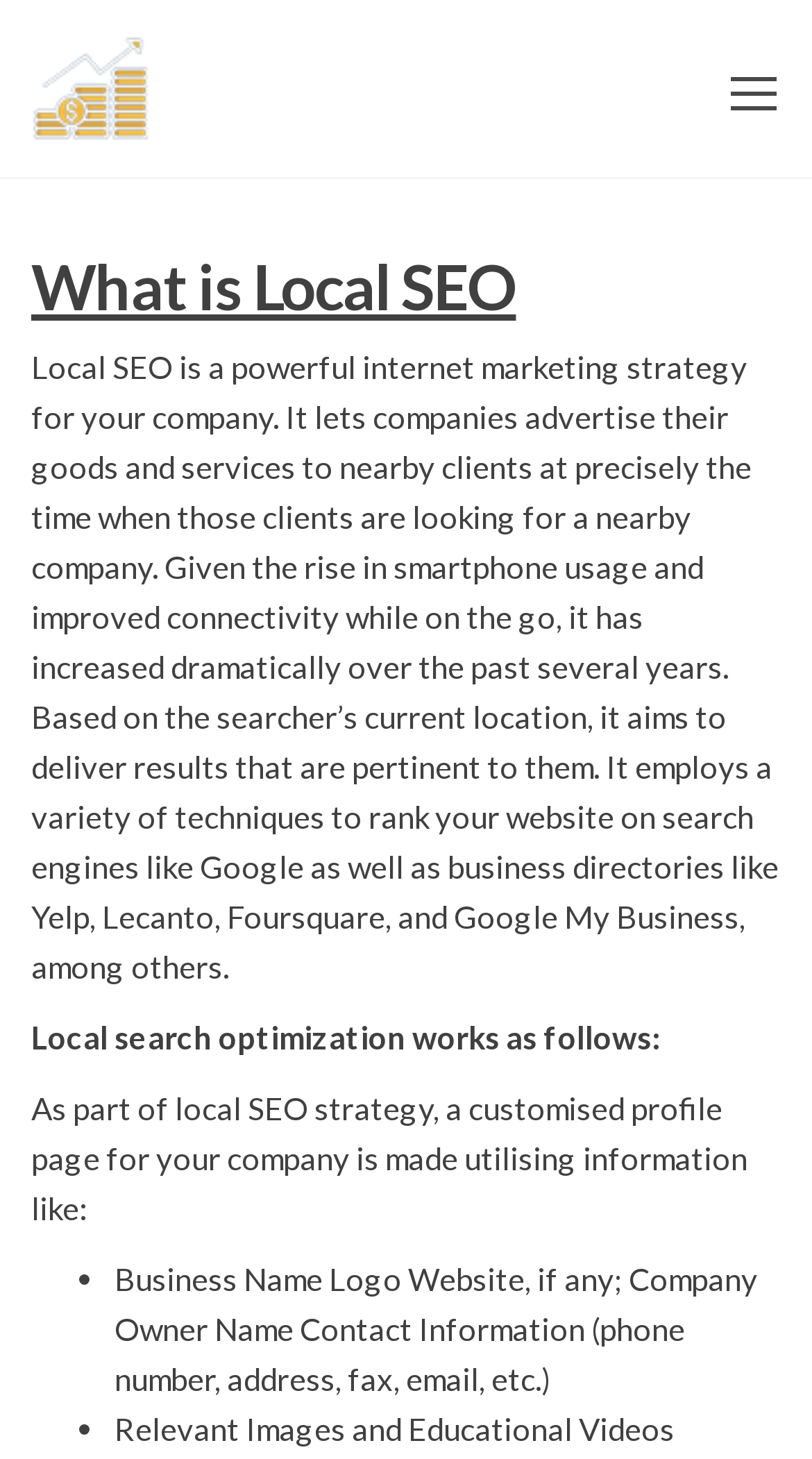Provide a thorough and detailed response to the question by examining the image: 
How does Local search optimization work?

The webpage explains that Local search optimization works by delivering results that are pertinent to the searcher's current location. It aims to rank a website on search engines like Google as well as business directories like Yelp, Lecanto, Foursquare, and Google My Business, among others.